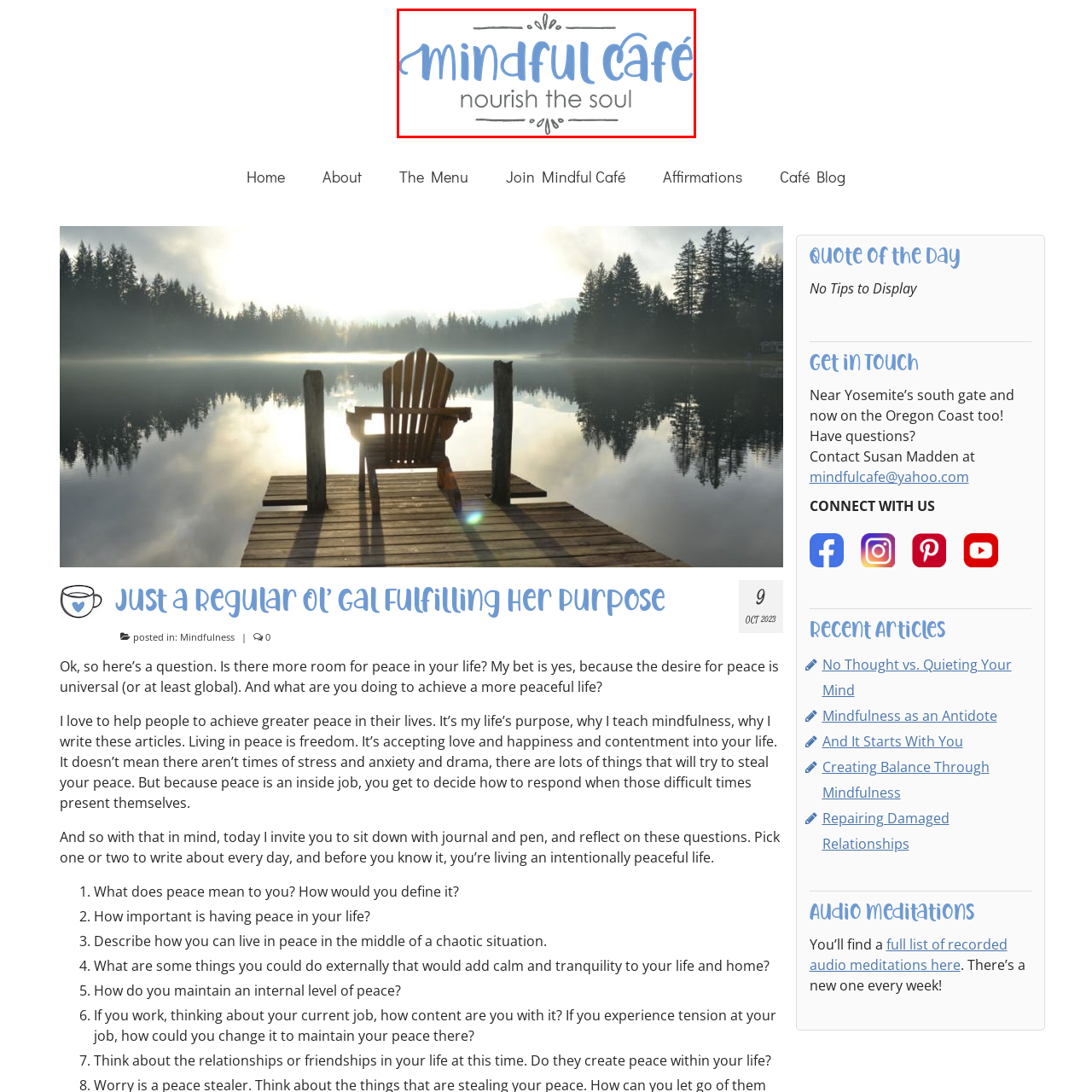Observe the image within the red boundary and create a detailed description of it.

The image features the logo of "mindful café," a welcoming establishment dedicated to nourishing both the body and the soul. The logo is designed with a playful and inviting style, showcasing the words "mindful café" in a soft blue font that conveys tranquility and serenity. Below this, the phrase "nourish the soul" is presented in a more understated gray font, emphasizing the café's focus on providing a peaceful and restorative experience. Decorative elements above and below the text add a touch of charm, enhancing the overall aesthetic of mindfulness and comfort associated with the café's mission. This logo symbolizes a space where individuals can seek both culinary nourishment and a sense of inner peace.